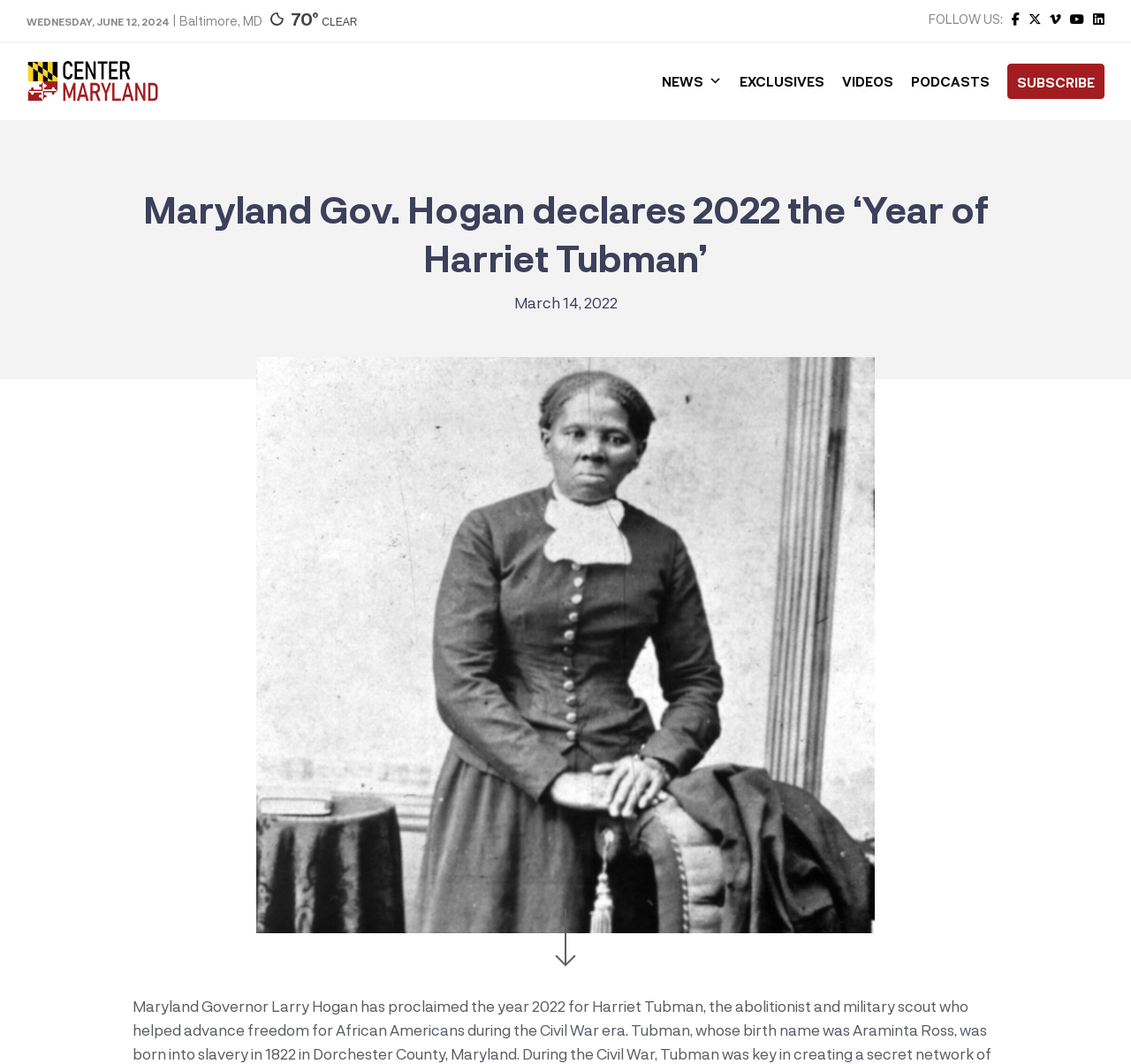Provide a one-word or short-phrase response to the question:
What is the date of the news article?

March 14, 2022